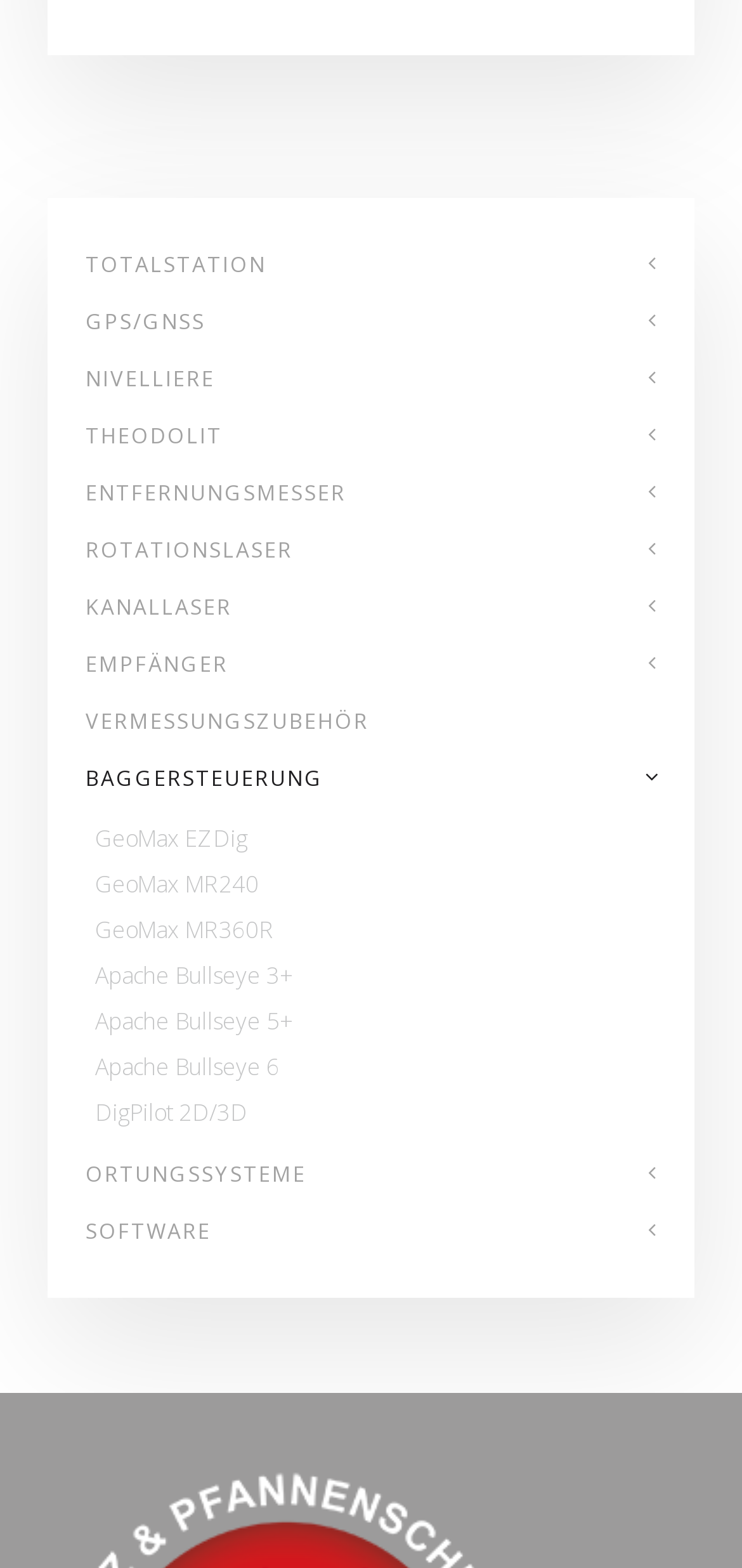What is the last type of surveying equipment listed?
Answer the question with just one word or phrase using the image.

SOFTWARE